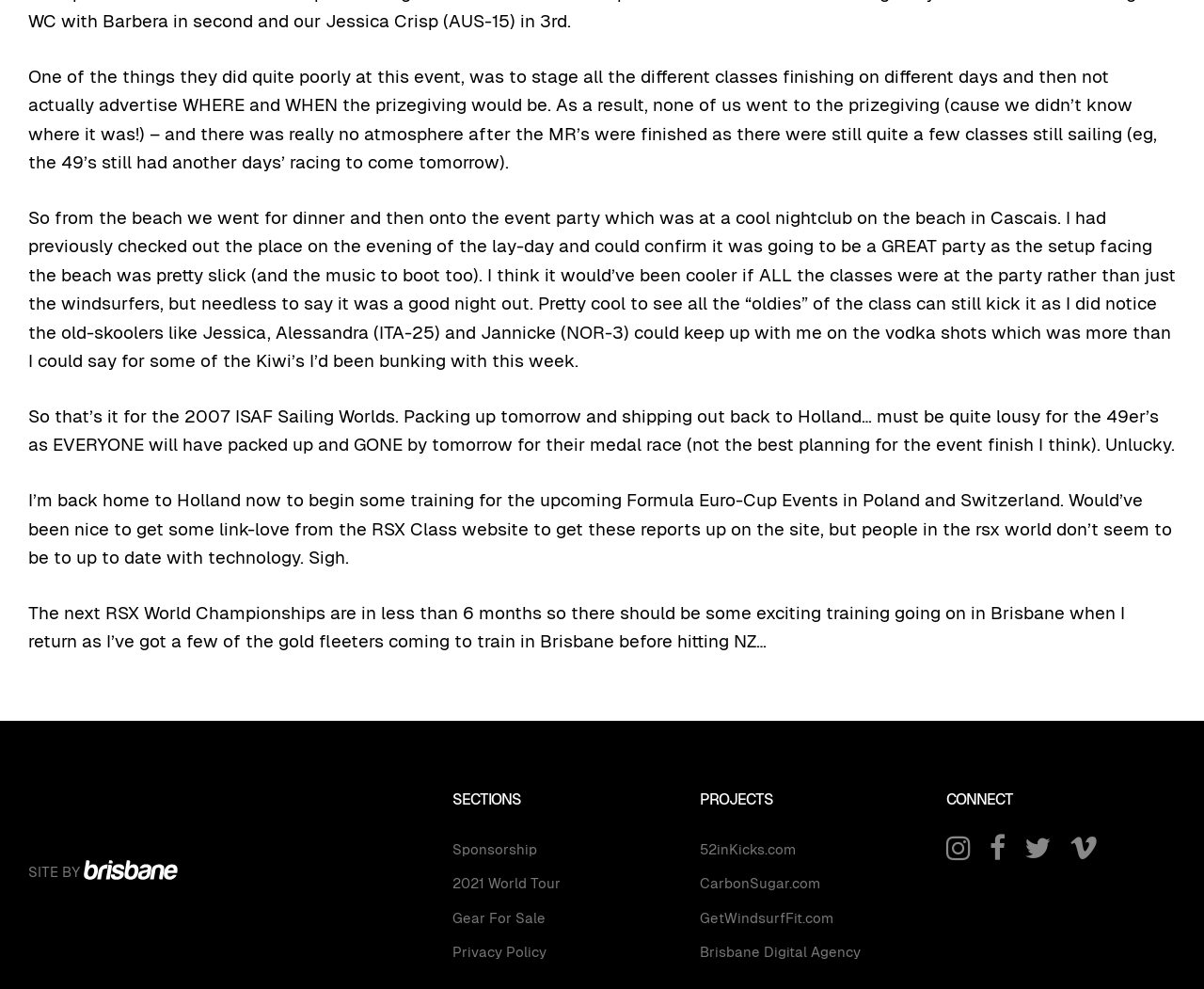Please identify the bounding box coordinates of where to click in order to follow the instruction: "Click on PWA World Tour".

[0.023, 0.804, 0.141, 0.824]